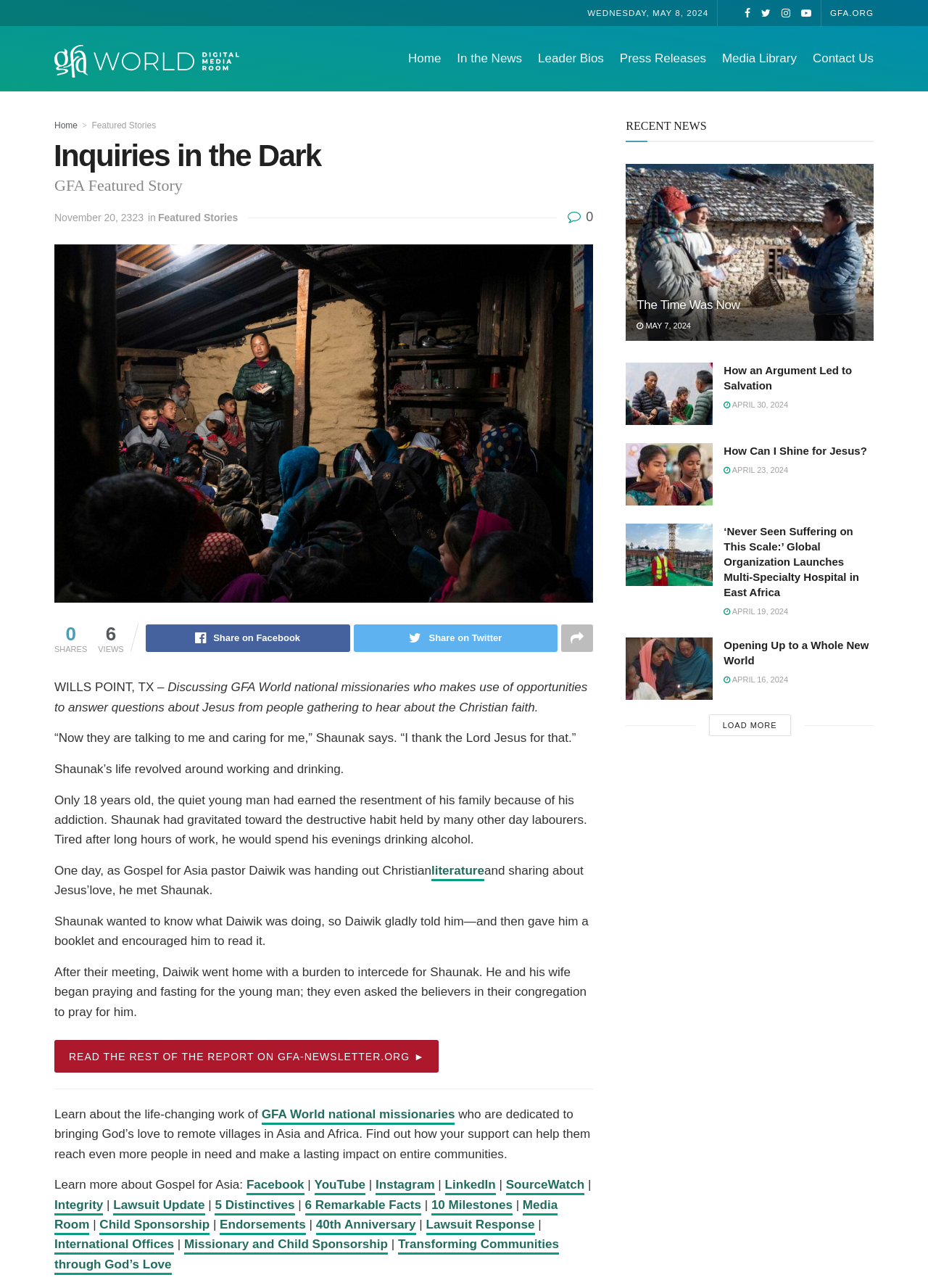Can you find the bounding box coordinates for the element that needs to be clicked to execute this instruction: "Click the 'Home' link"? The coordinates should be given as four float numbers between 0 and 1, i.e., [left, top, right, bottom].

None